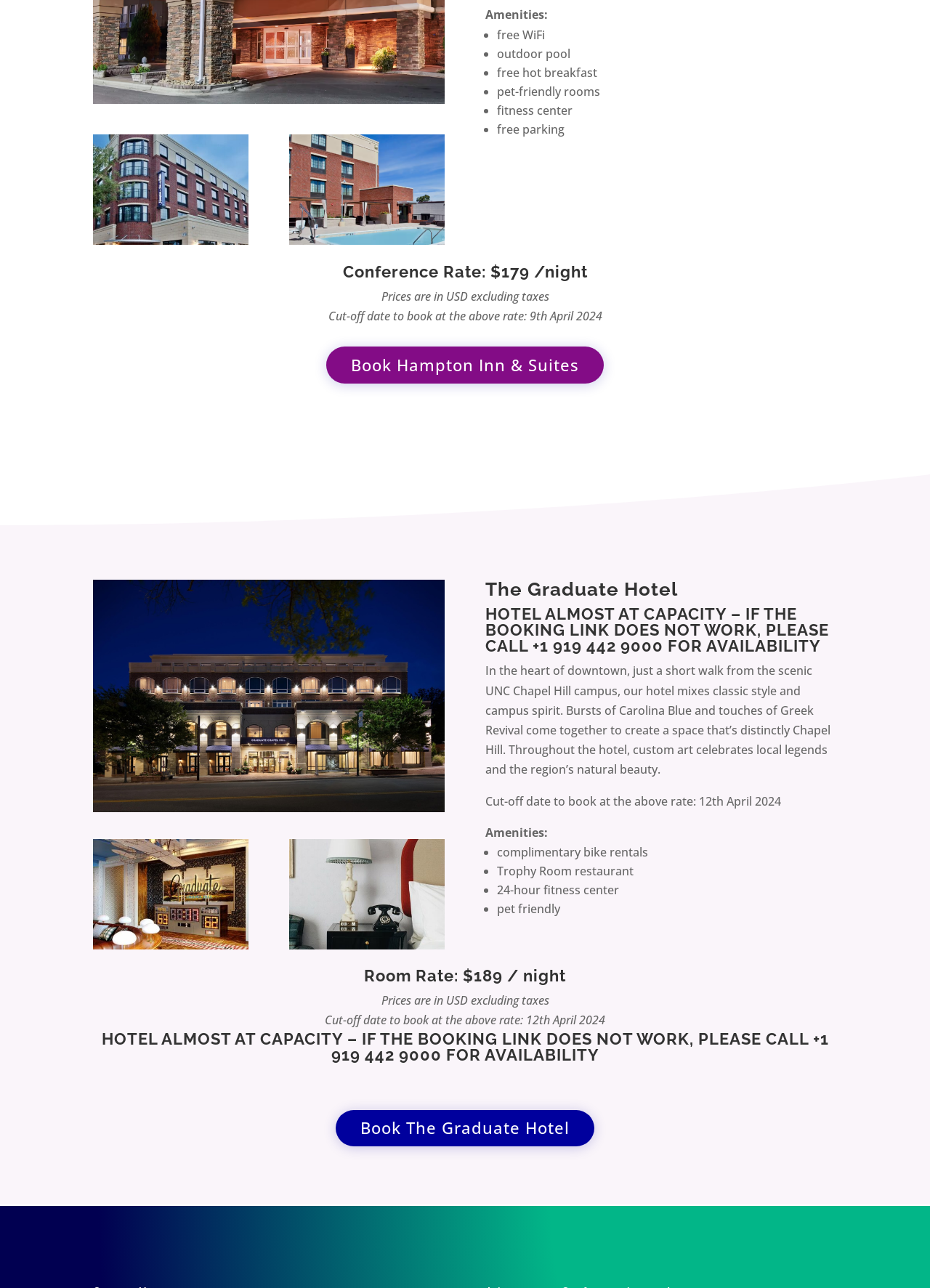How many hotels are listed on this webpage? Please answer the question using a single word or phrase based on the image.

2